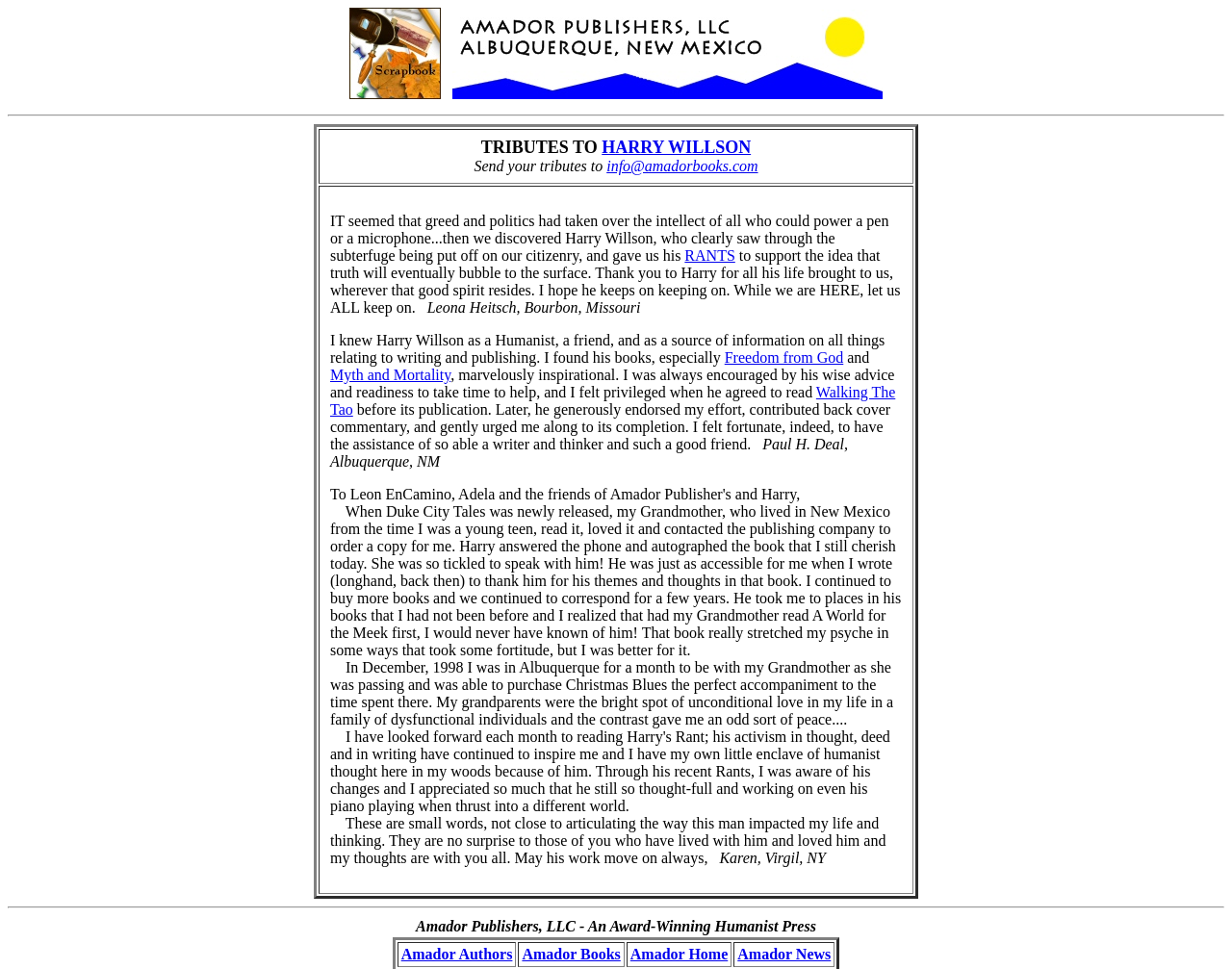Please determine the bounding box coordinates of the element to click on in order to accomplish the following task: "Check Amador News". Ensure the coordinates are four float numbers ranging from 0 to 1, i.e., [left, top, right, bottom].

[0.599, 0.976, 0.674, 0.993]